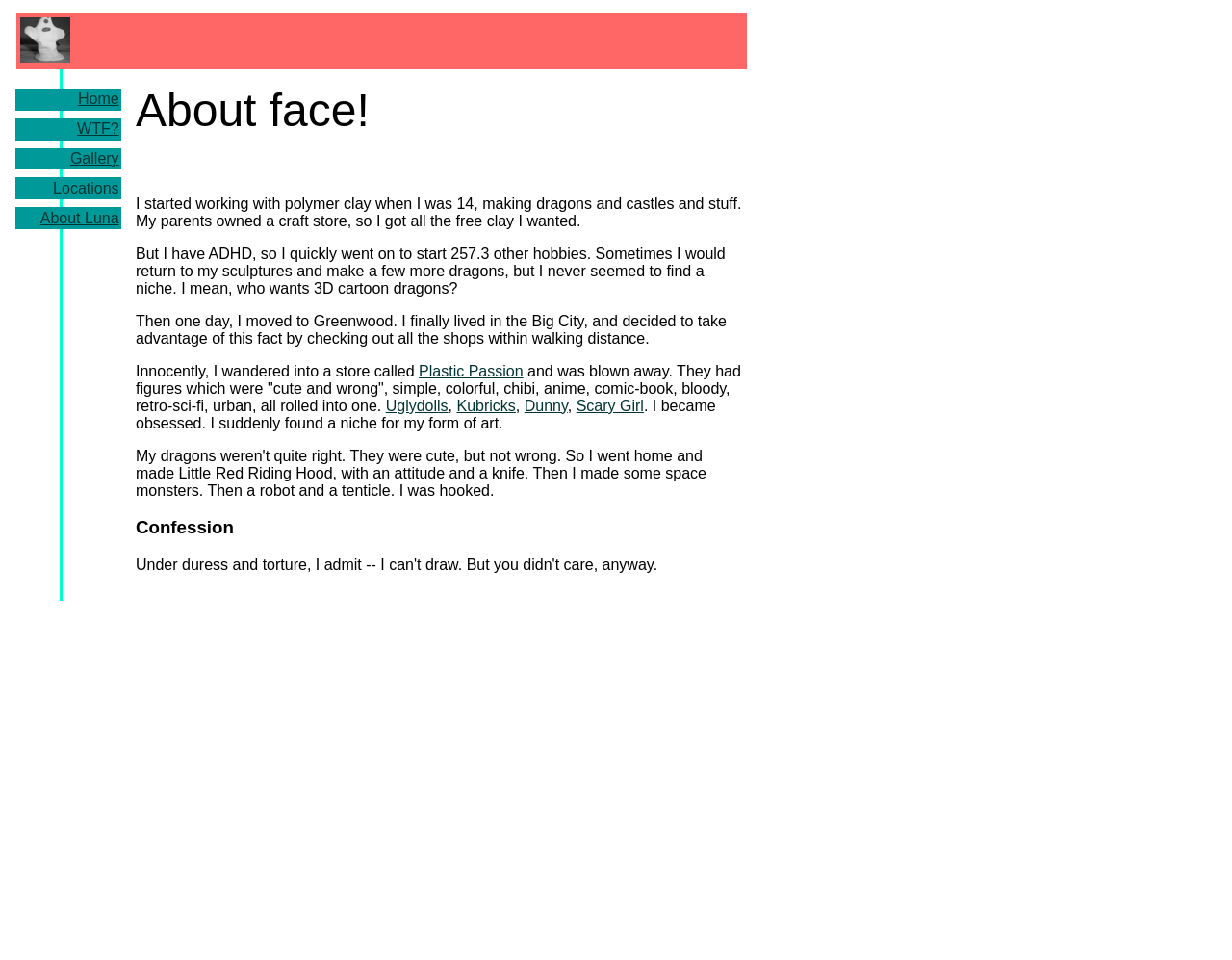Find the bounding box coordinates of the clickable area required to complete the following action: "read about Plastic Passion".

[0.34, 0.378, 0.425, 0.395]